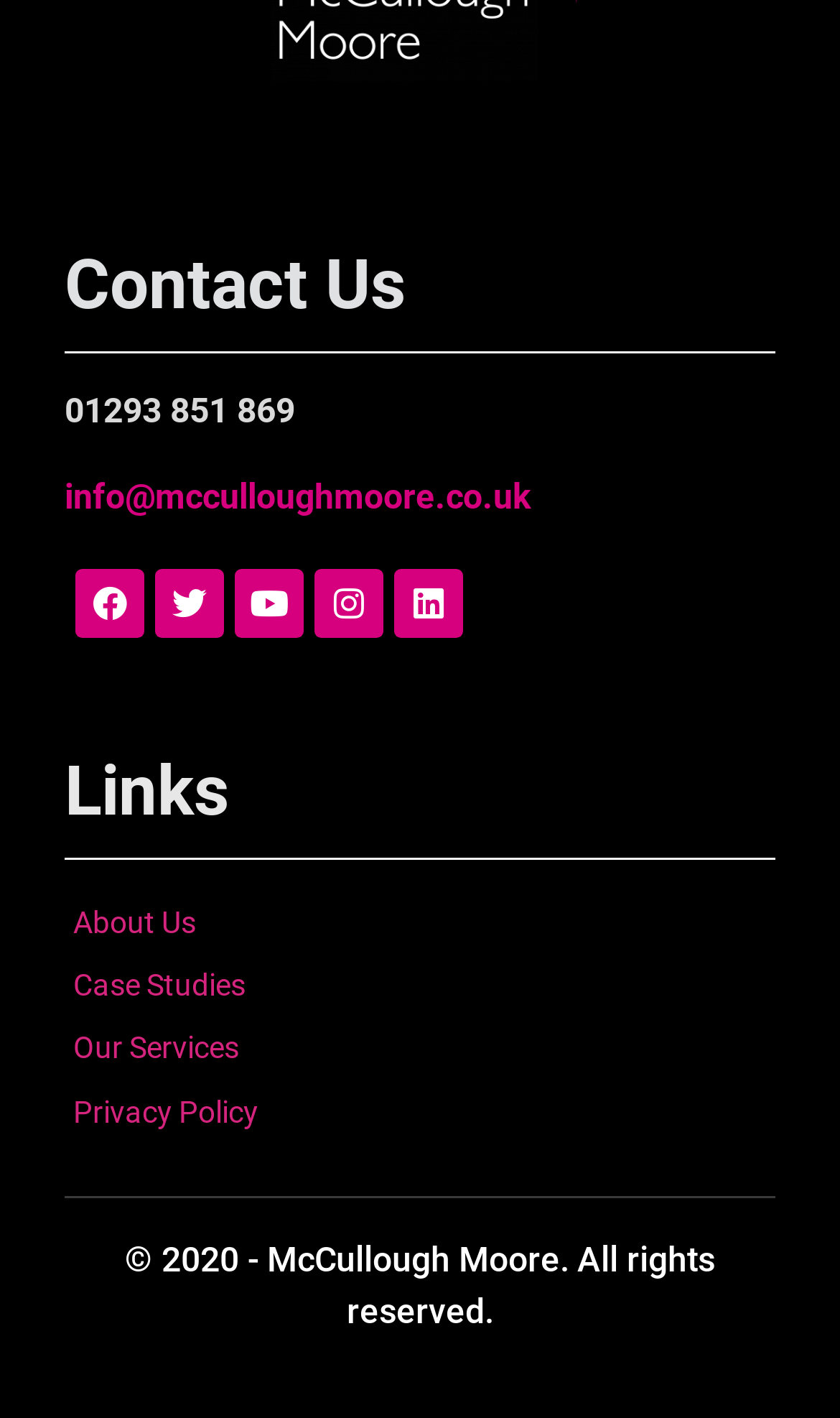Give a succinct answer to this question in a single word or phrase: 
How many links are under the 'Links' heading?

4